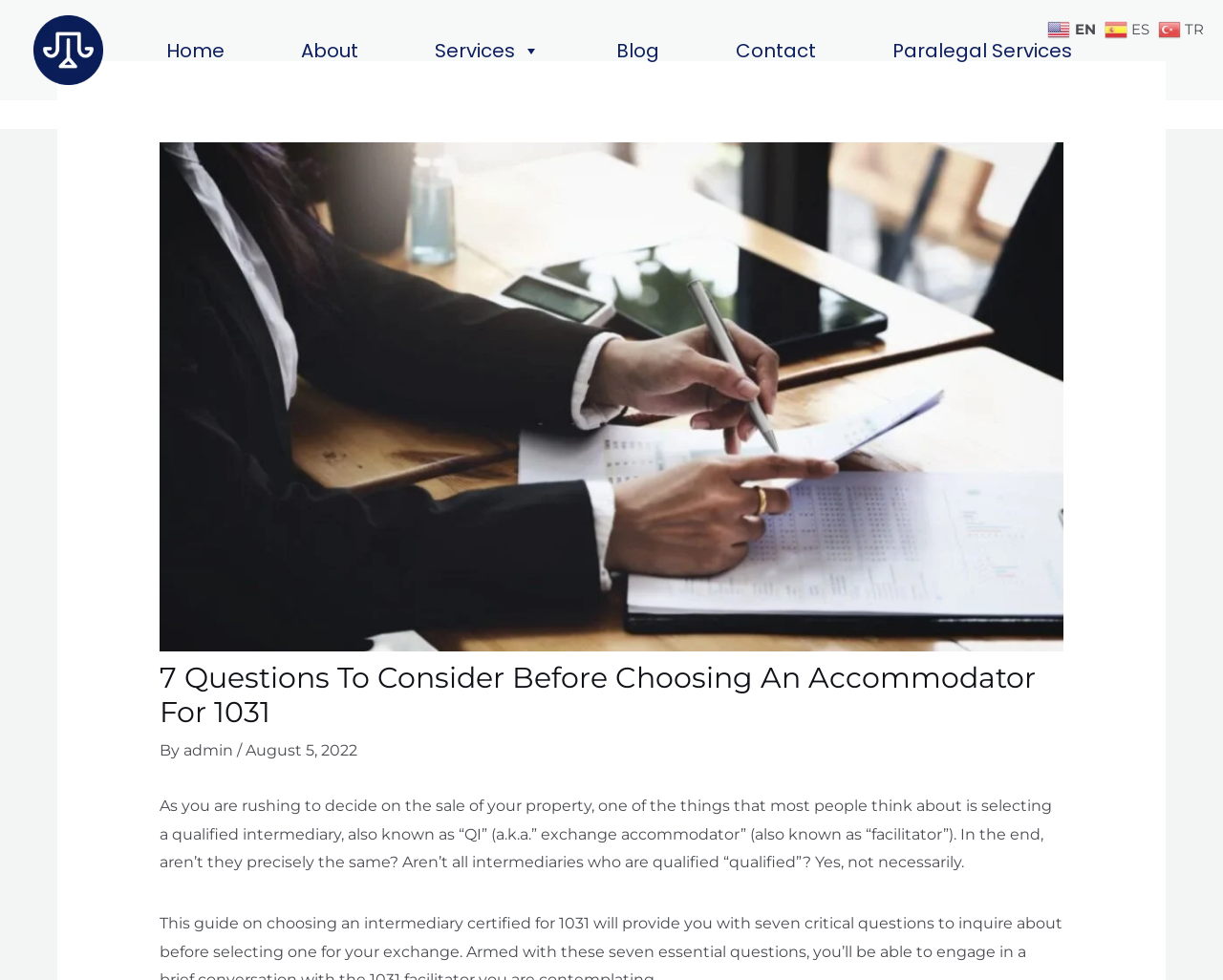Please analyze the image and provide a thorough answer to the question:
What is the date of the article?

The date of the article can be found by reading the static text 'August 5, 2022' which is located below the heading '7 Questions To Consider Before Choosing An Accommodator For 1031'.